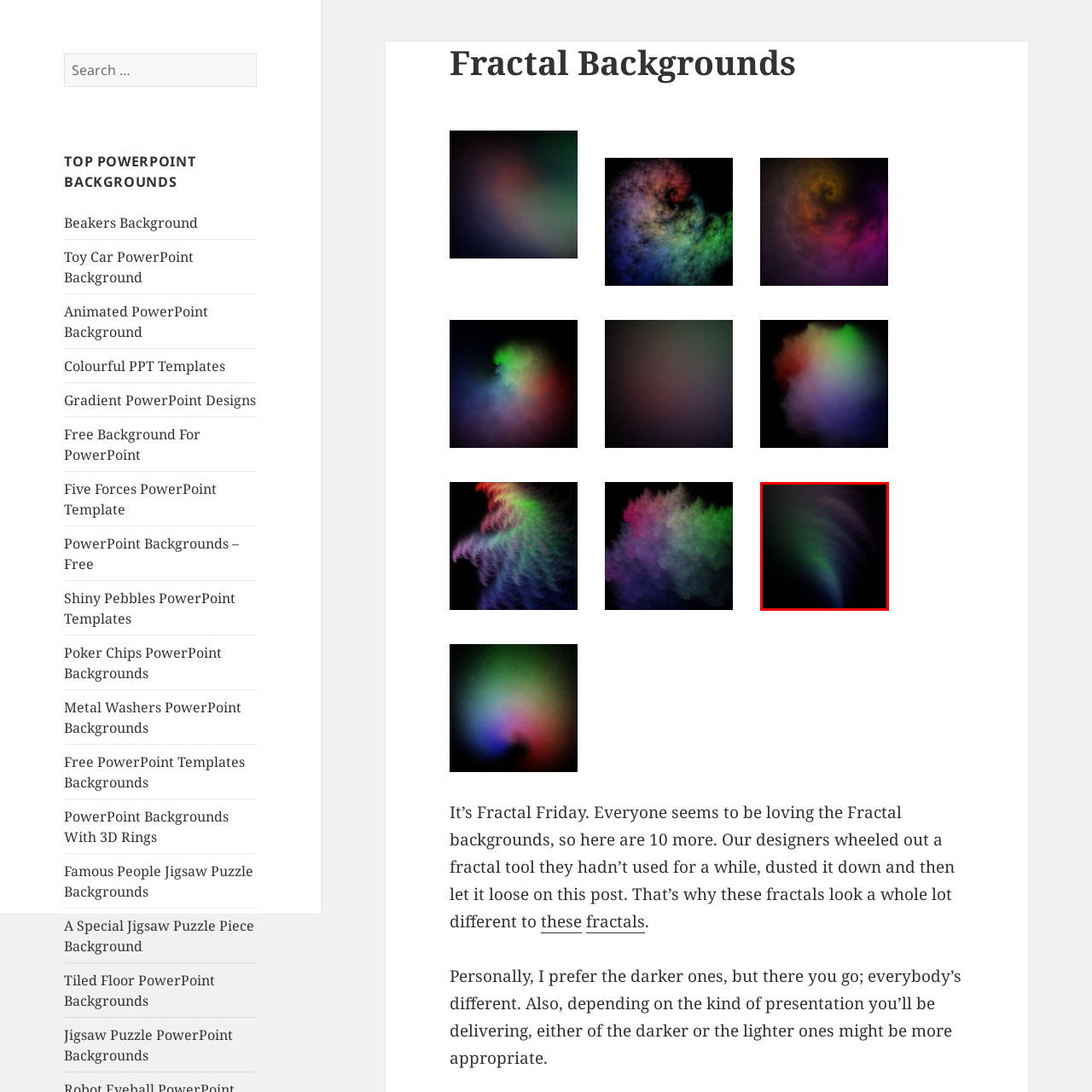Direct your attention to the image marked by the red box and answer the given question using a single word or phrase:
What is the ideal use for this fractal background?

Presentations or creative projects